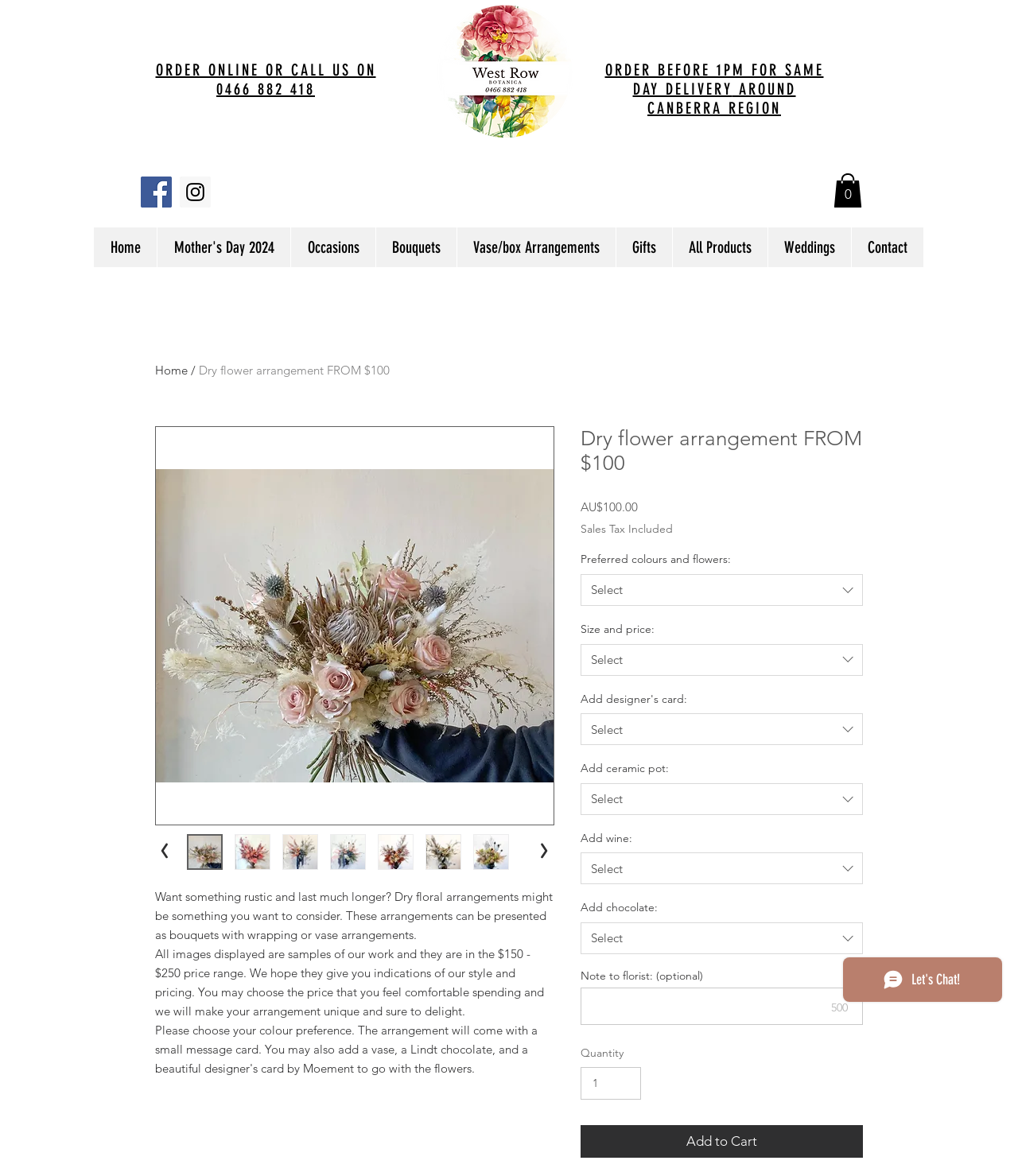Show the bounding box coordinates of the element that should be clicked to complete the task: "Click the ORDER ONLINE OR CALL US ON link".

[0.153, 0.051, 0.369, 0.068]